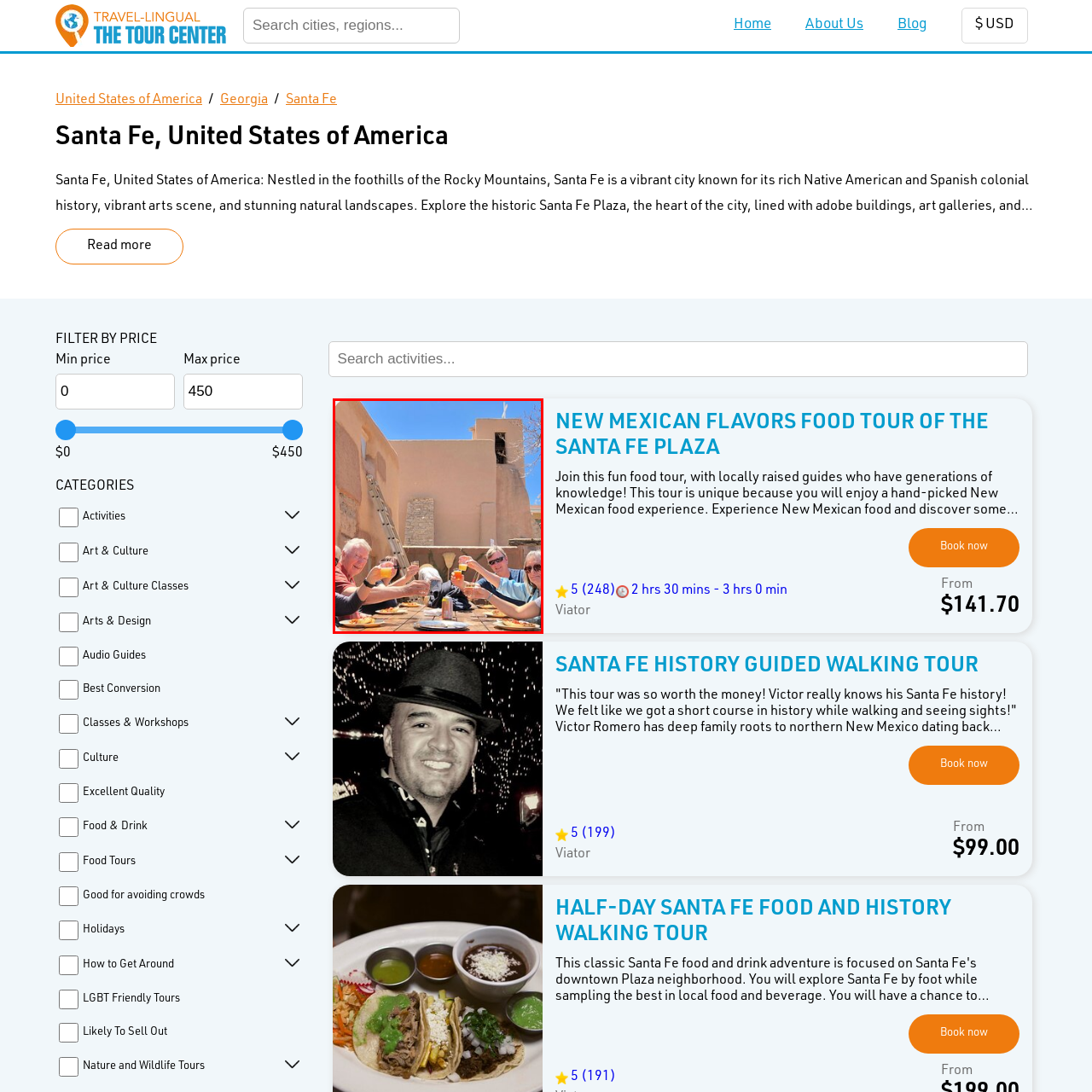Please analyze the image enclosed within the red bounding box and provide a comprehensive answer to the following question based on the image: What is the color of the sky?

The caption describes the sky above as clear and blue, which adds to the joyful atmosphere of the gathering.